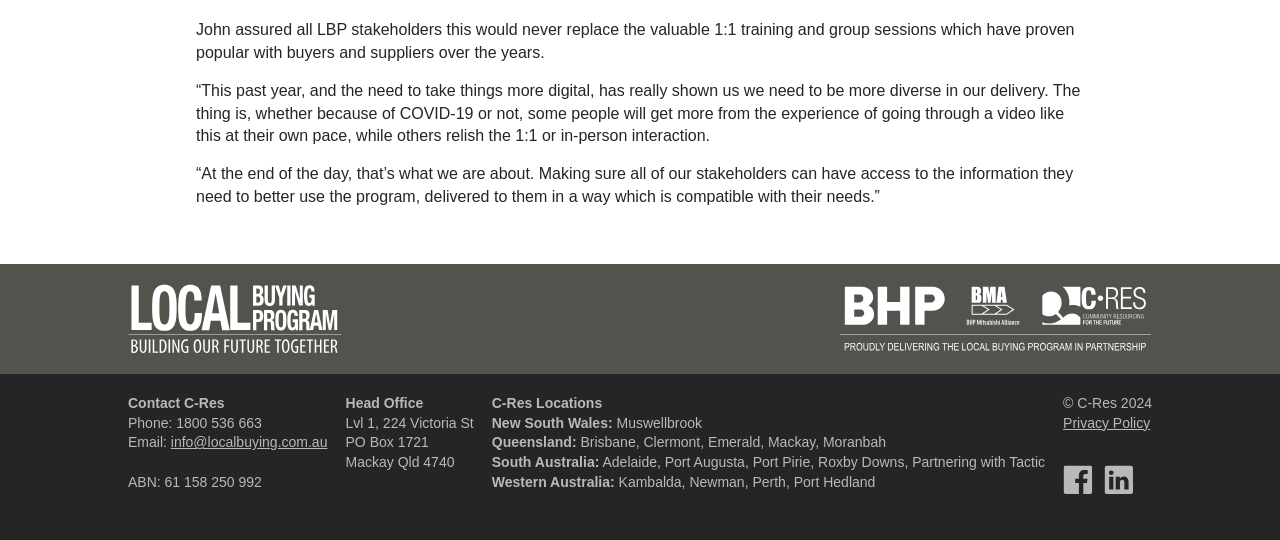What is the phone number to contact C-Res?
Provide a detailed answer to the question using information from the image.

The phone number to contact C-Res is '1800 536 663' which is mentioned in the contact information section of the webpage.